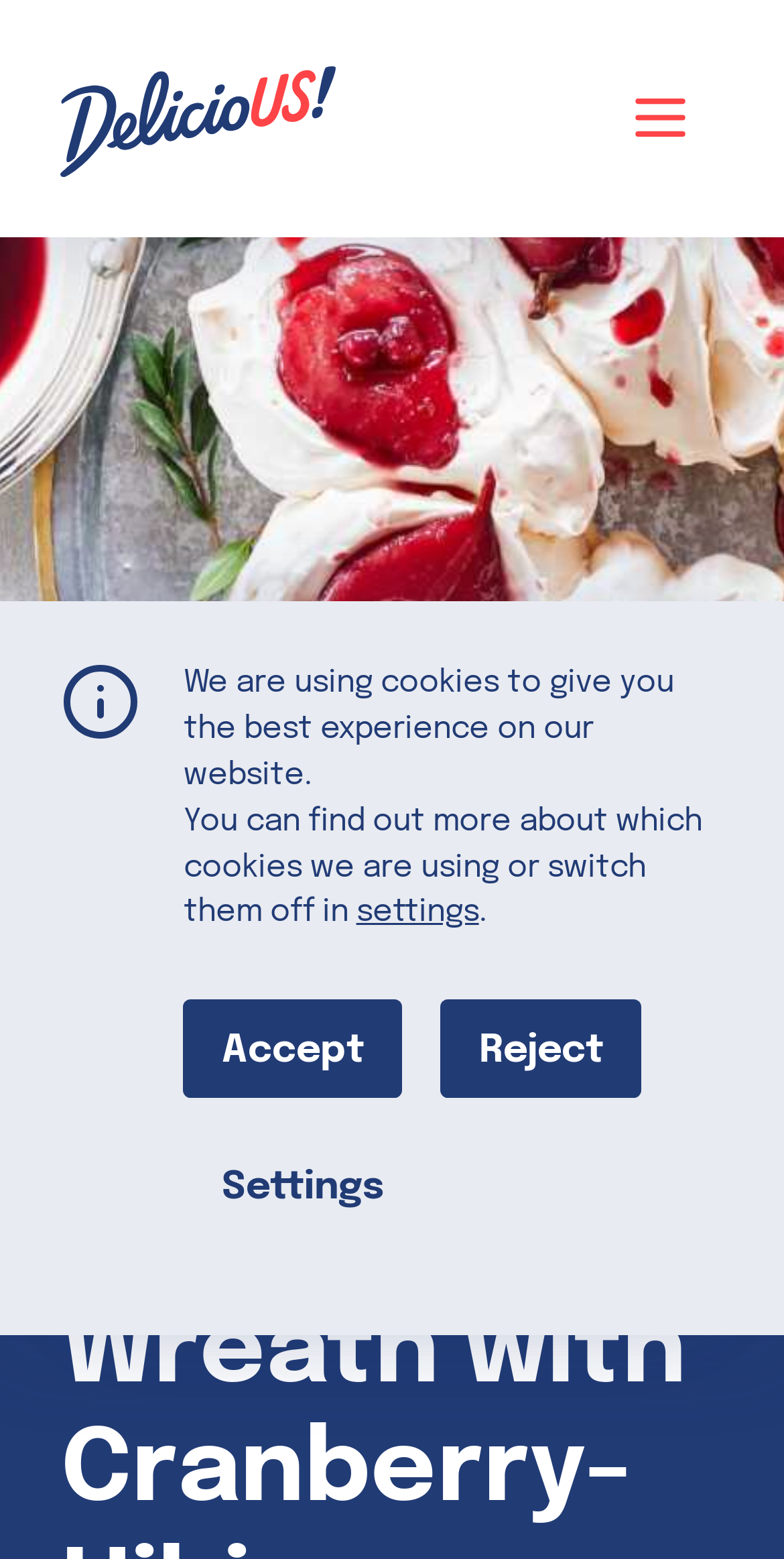How many social media platforms can you share this webpage on?
From the details in the image, provide a complete and detailed answer to the question.

On the top-right corner of the webpage, there are social media links to share the webpage. There are four links: Facebook, LinkedIn, Twitter, and Pinterest.